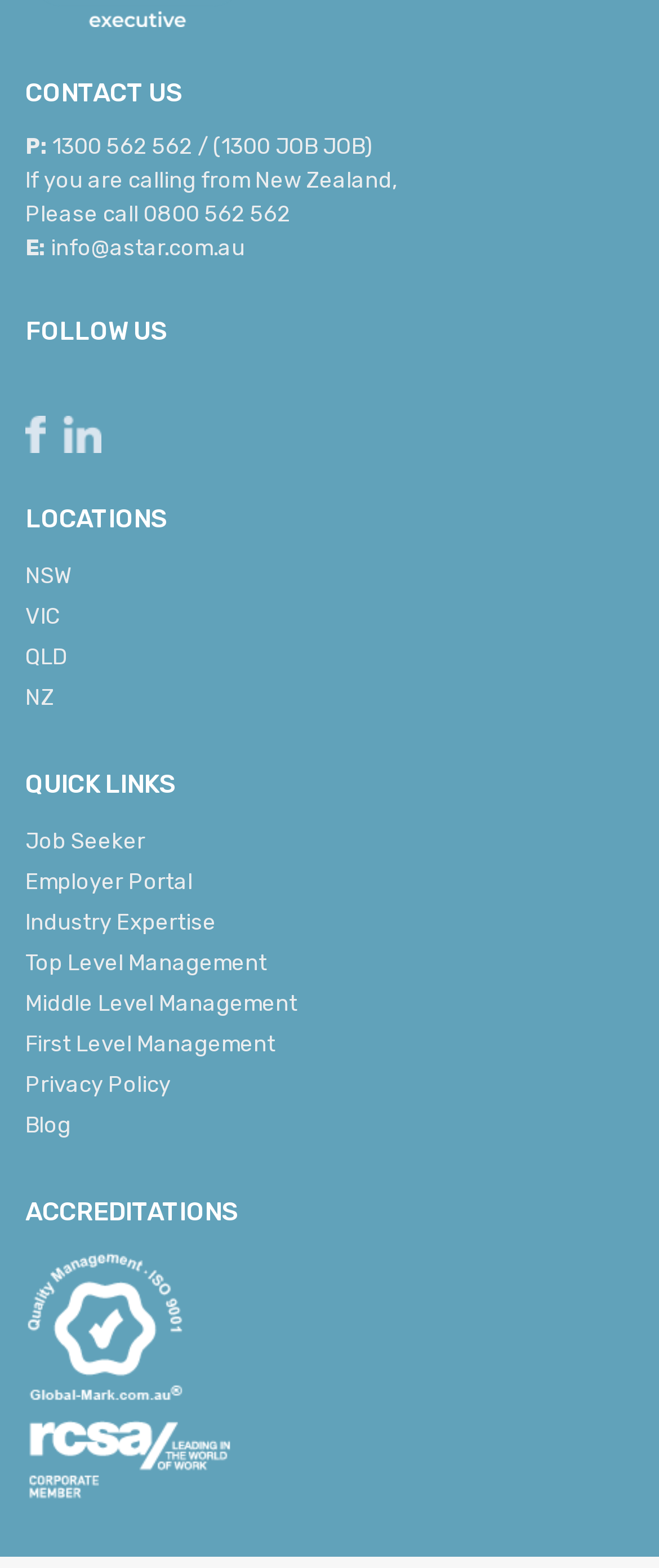Can you find the bounding box coordinates for the element to click on to achieve the instruction: "View NSW location"?

[0.038, 0.359, 0.108, 0.375]